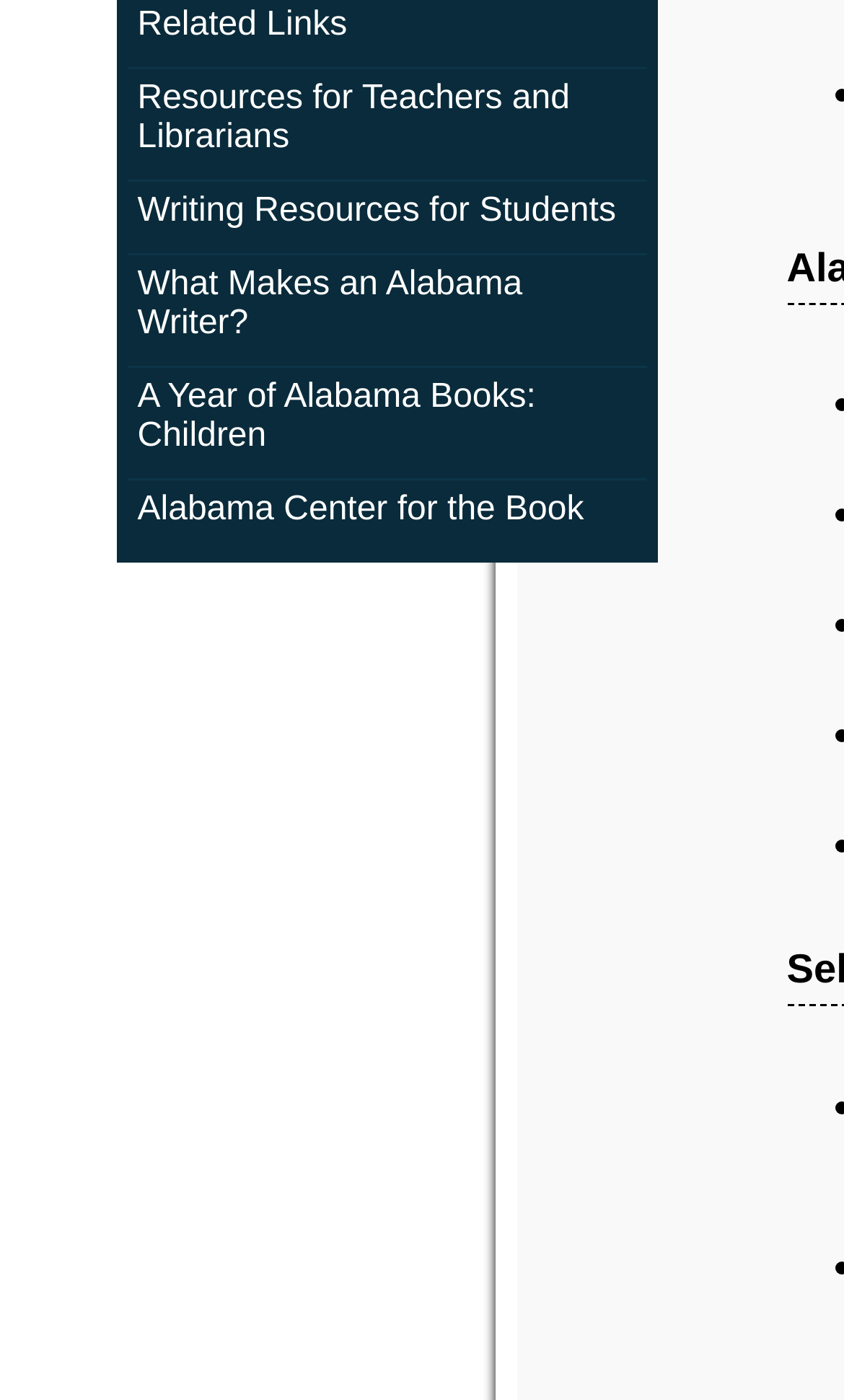Identify the bounding box for the UI element specified in this description: "Call Now Button". The coordinates must be four float numbers between 0 and 1, formatted as [left, top, right, bottom].

None